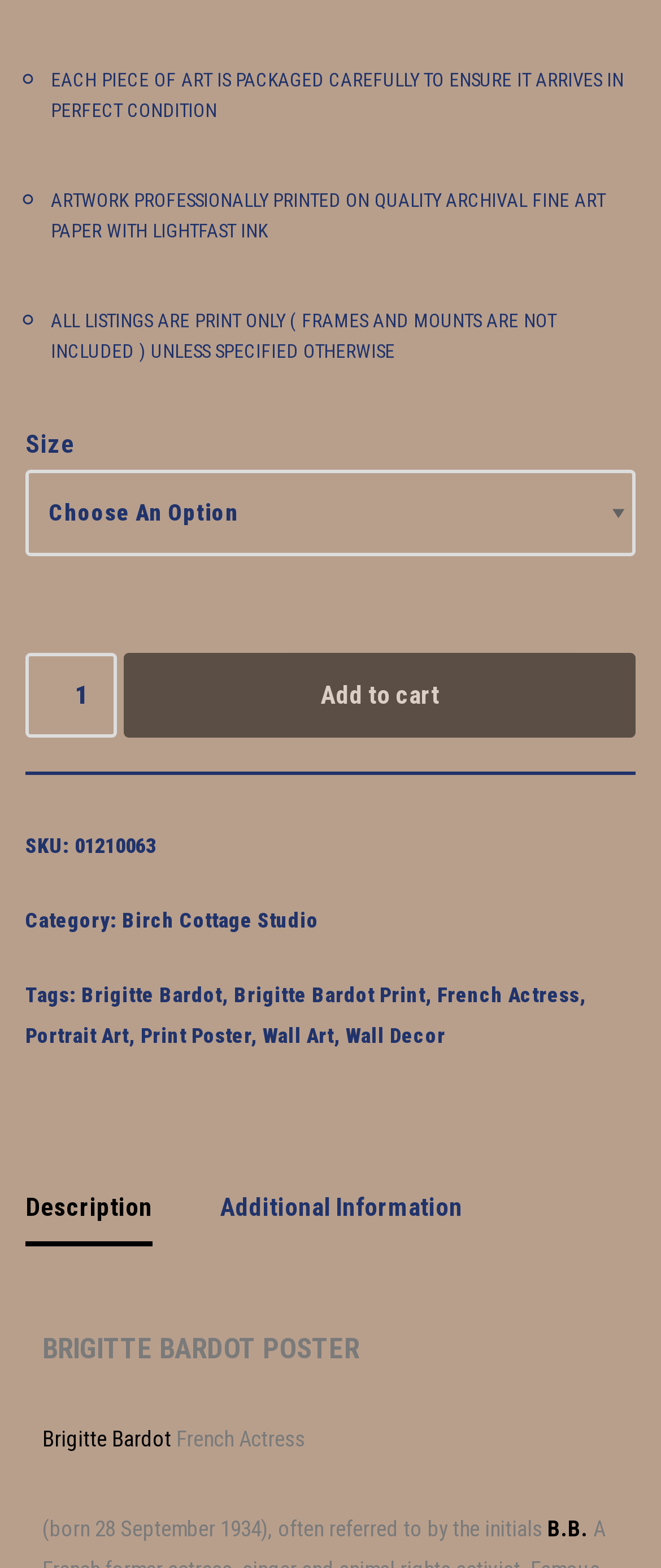Please provide a detailed answer to the question below by examining the image:
What is the size of the product?

I found a combobox element with the label 'Size', but it does not have a selected value, so I cannot determine the size of the product.